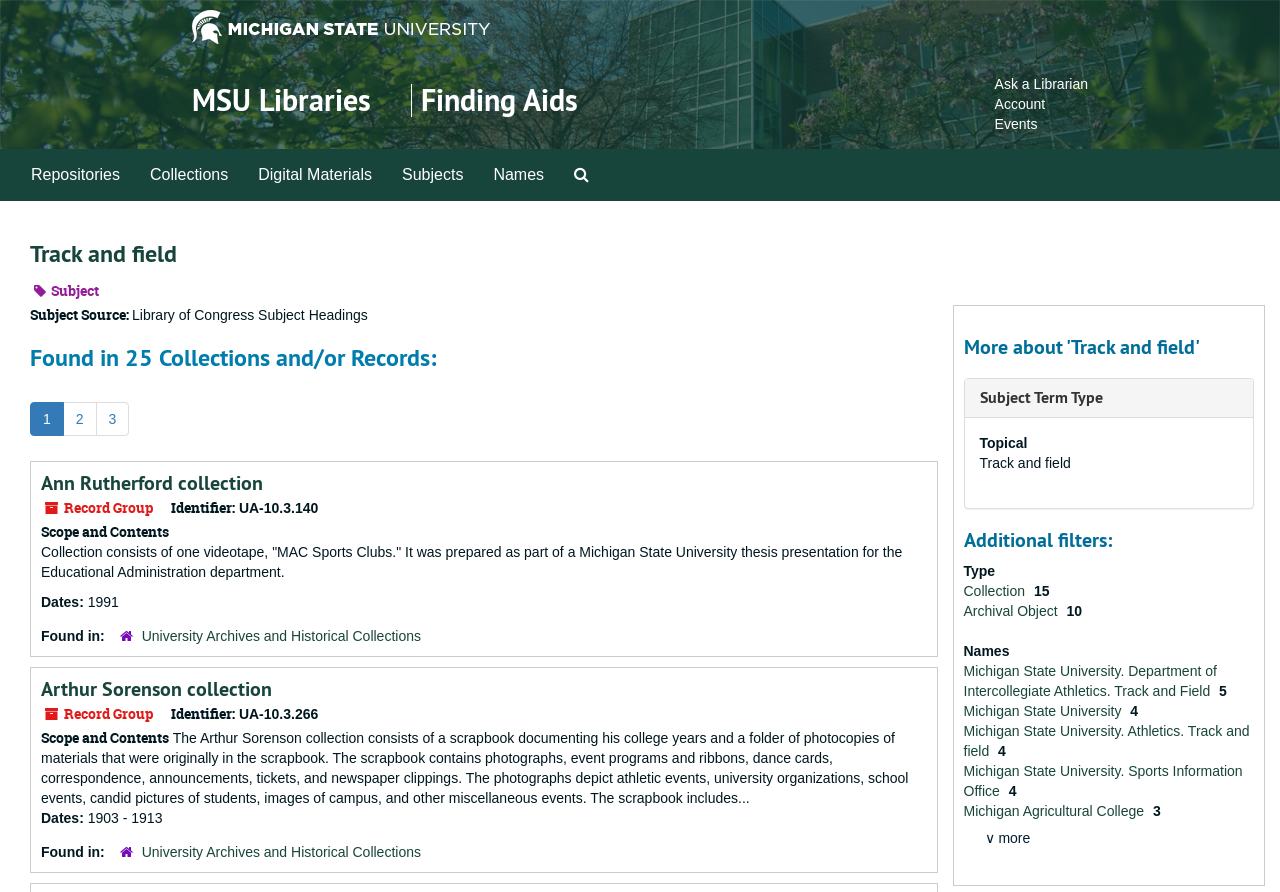Respond to the following question with a brief word or phrase:
How many archival objects are found for 'Track and field'?

10